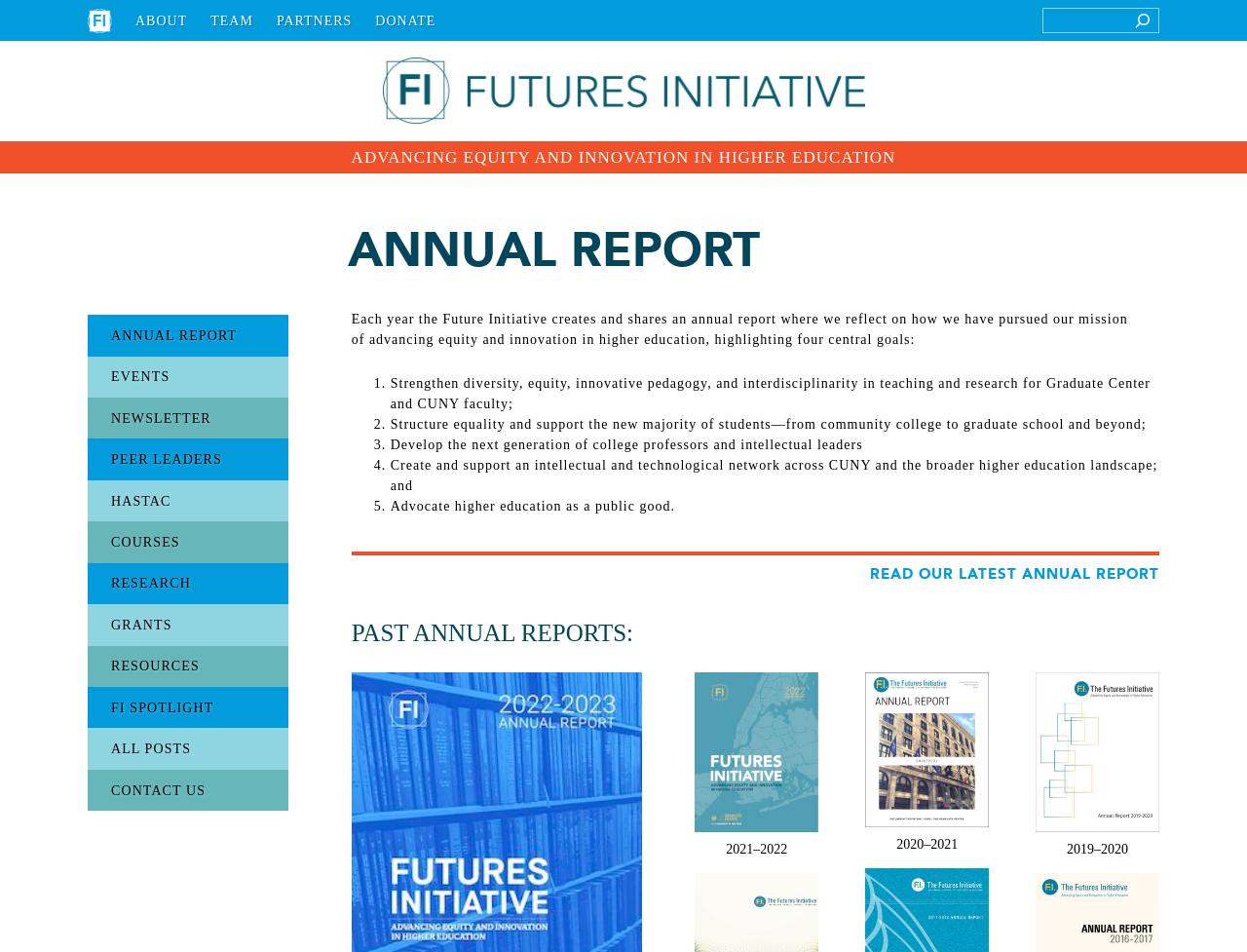Answer the following query concisely with a single word or phrase:
What is the main theme of this webpage?

Annual Report